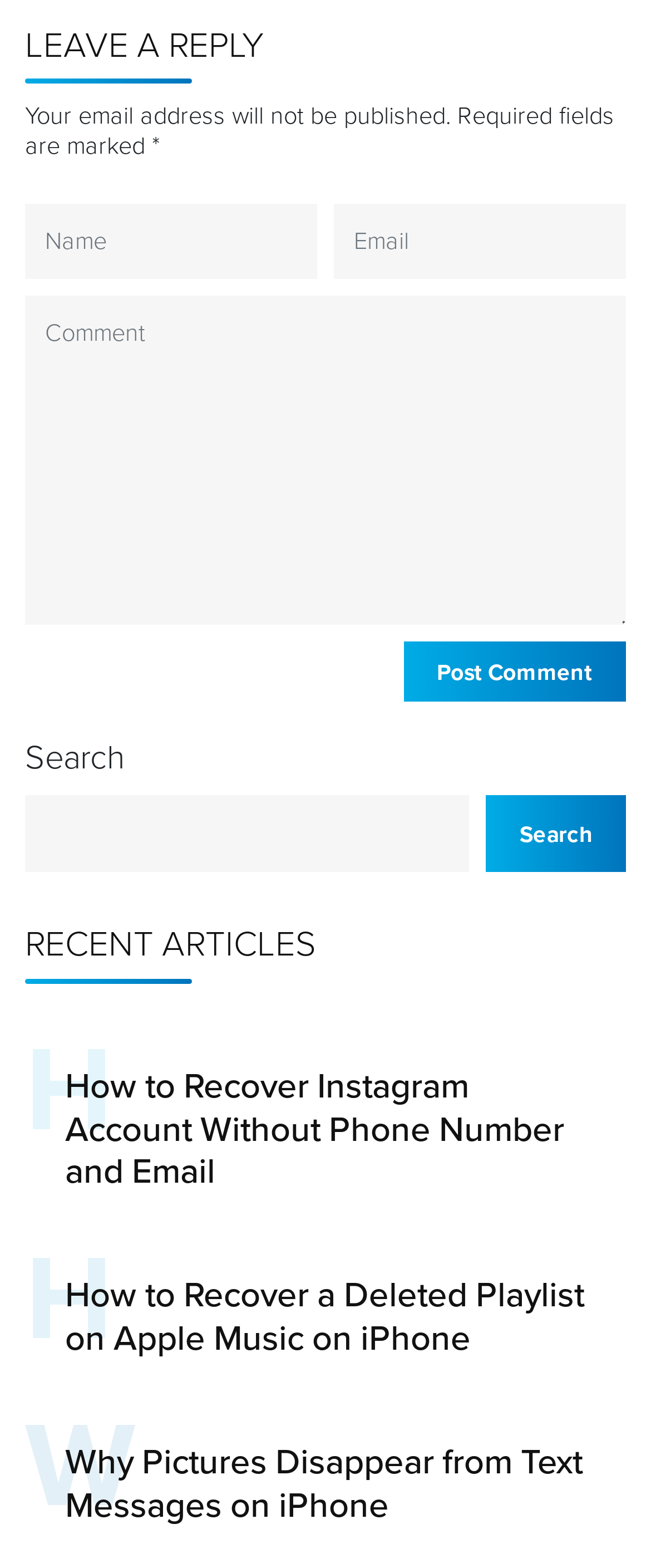How many recent articles are listed on this webpage?
Look at the image and answer the question using a single word or phrase.

3